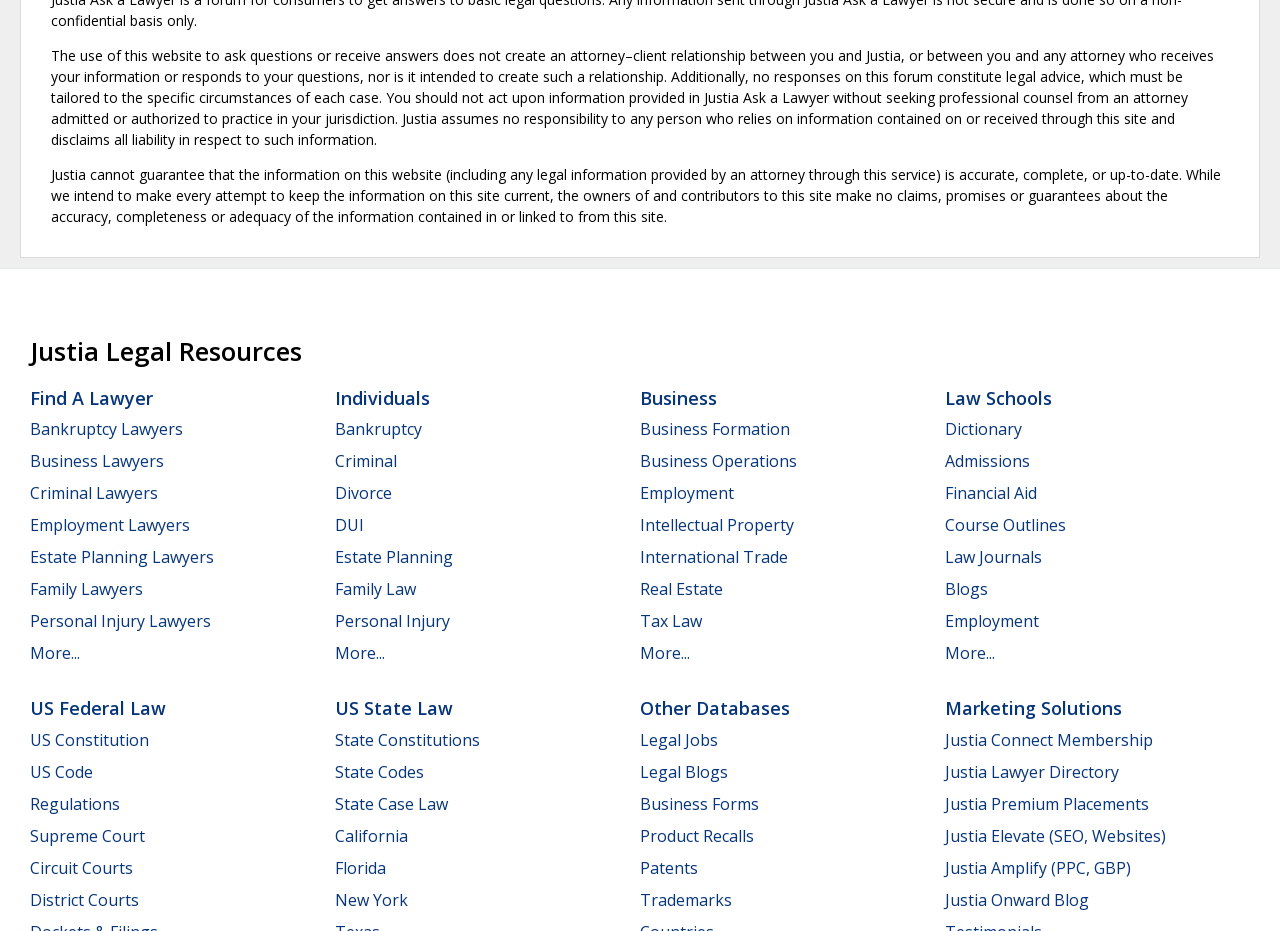How many links are there under the 'US Federal Law' section?
Look at the image and provide a short answer using one word or a phrase.

6